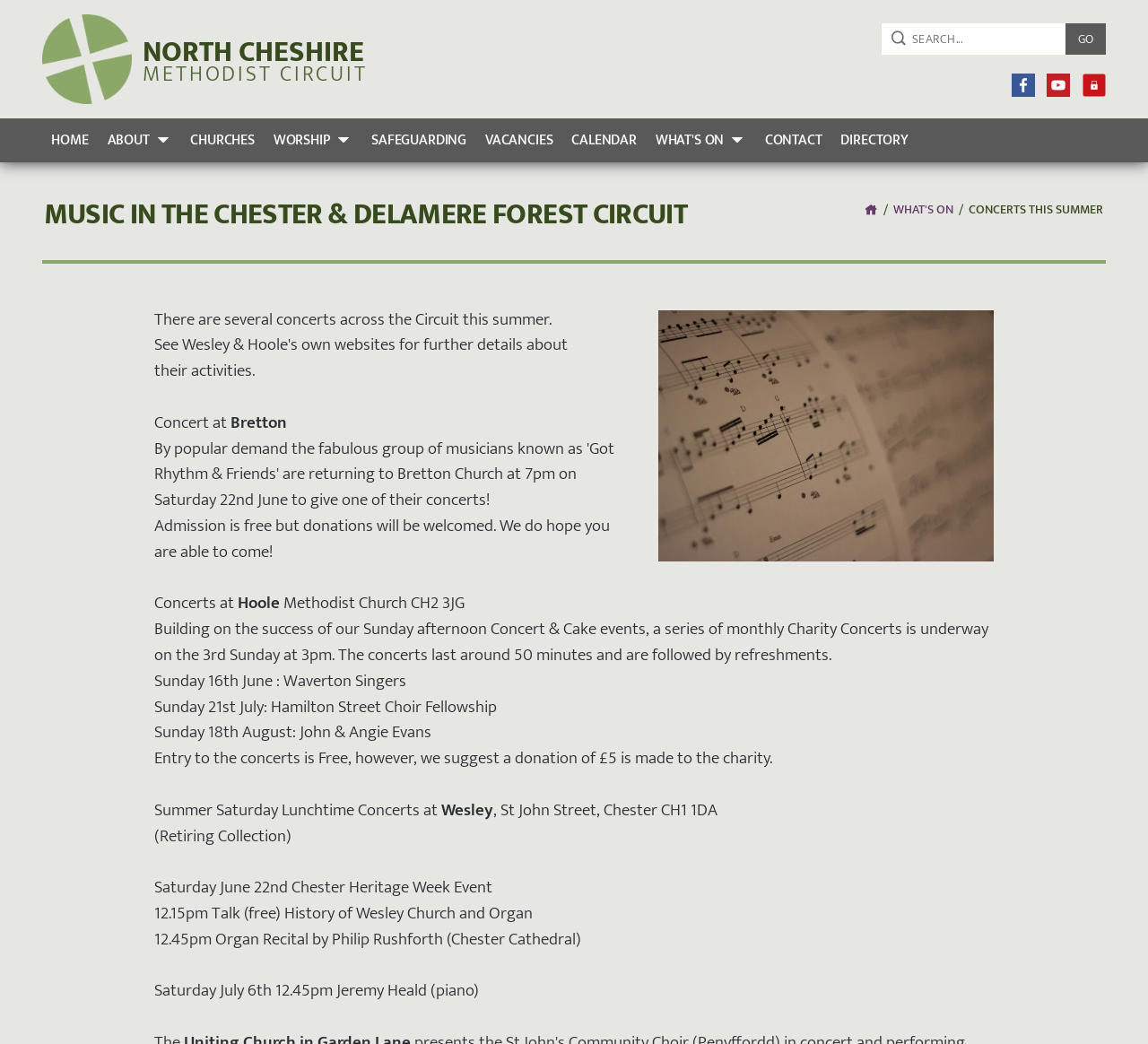What is the name of the circuit mentioned on this webpage?
Using the visual information, respond with a single word or phrase.

Chester & Delamere Forest Circuit